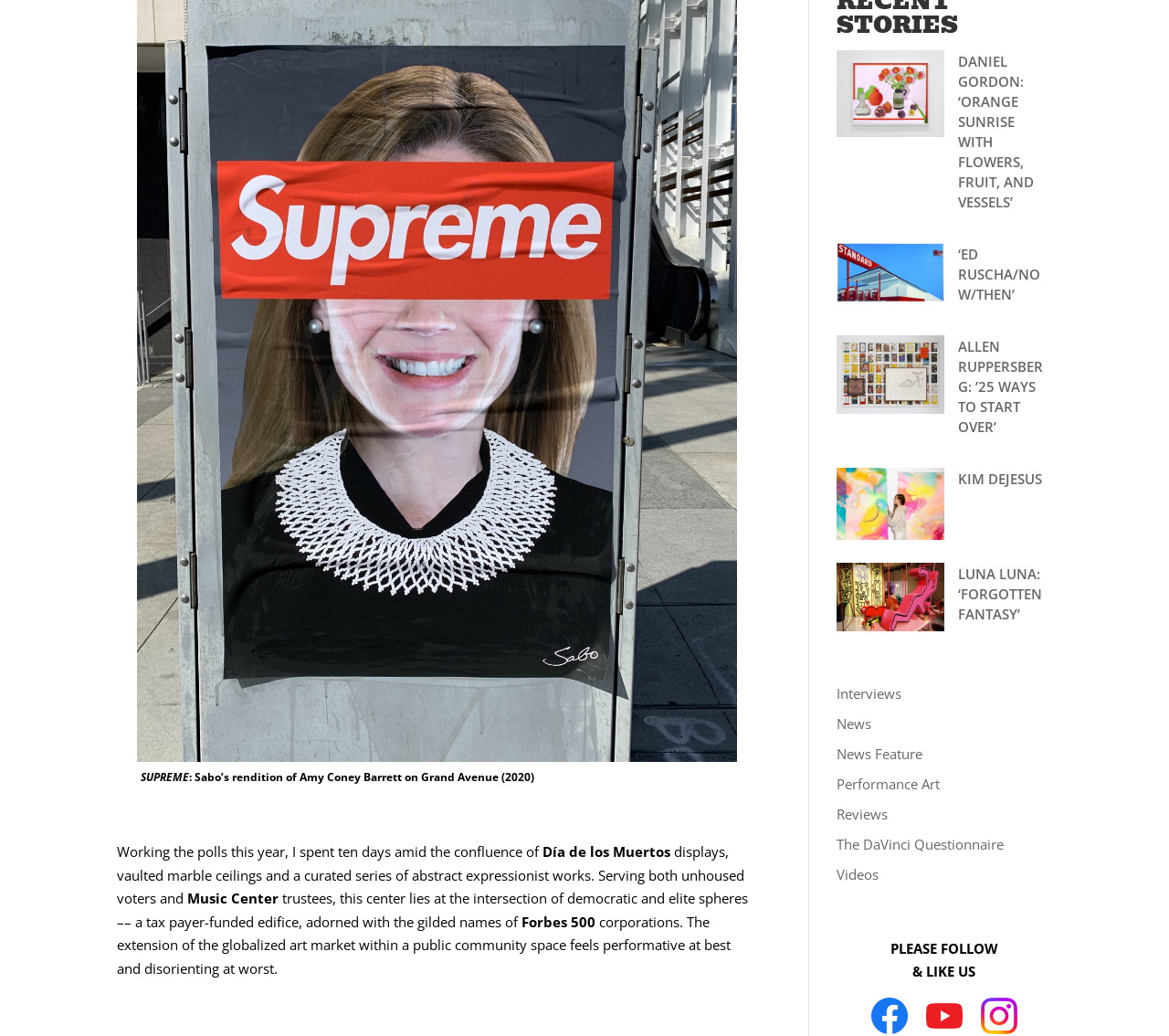Please give a one-word or short phrase response to the following question: 
How many links are there in the webpage?

11